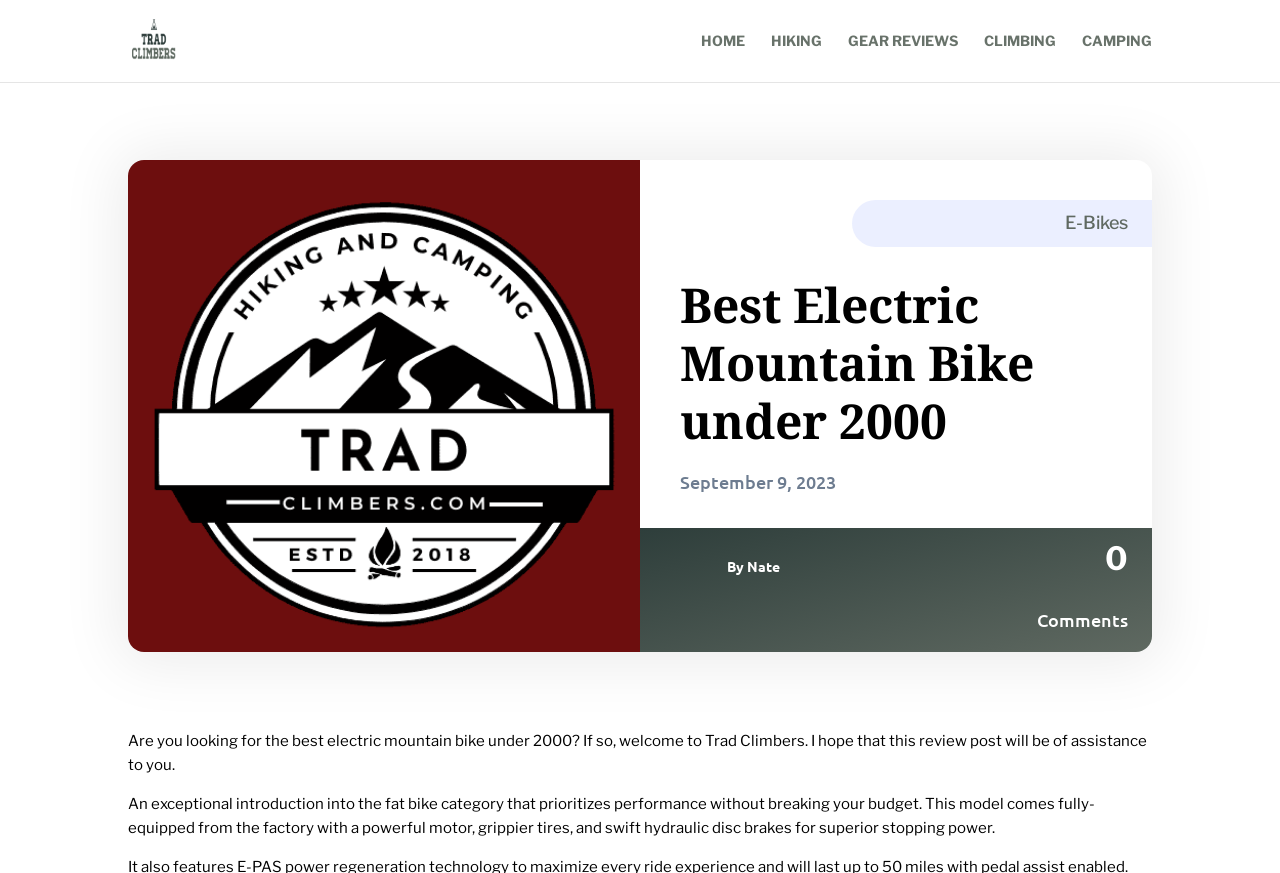What is the date of the article?
Using the visual information, reply with a single word or short phrase.

September 9, 2023